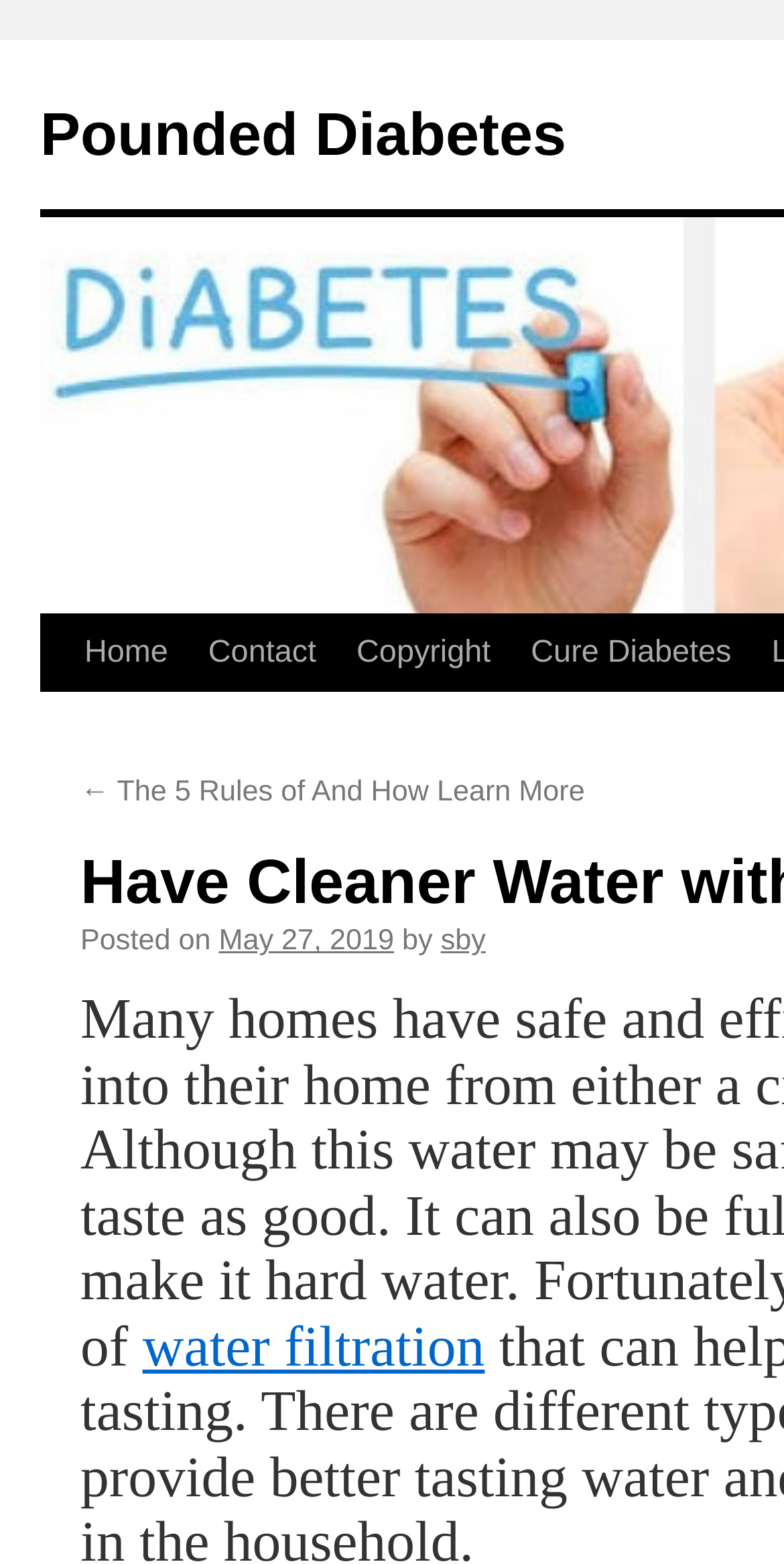Identify the bounding box coordinates for the element that needs to be clicked to fulfill this instruction: "view post details". Provide the coordinates in the format of four float numbers between 0 and 1: [left, top, right, bottom].

[0.279, 0.592, 0.503, 0.613]